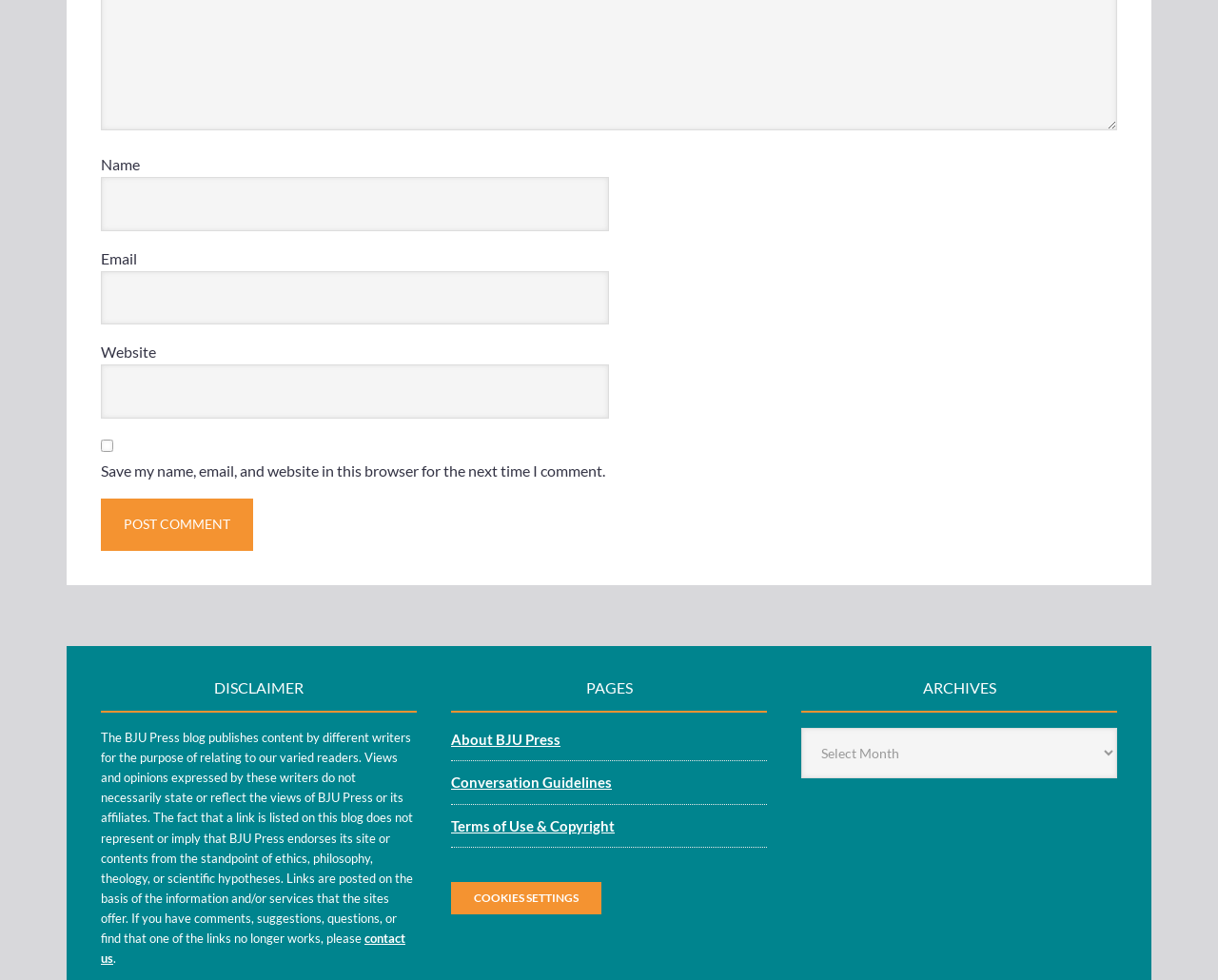Provide the bounding box coordinates of the HTML element this sentence describes: "parent_node: Name name="author"".

[0.083, 0.181, 0.5, 0.236]